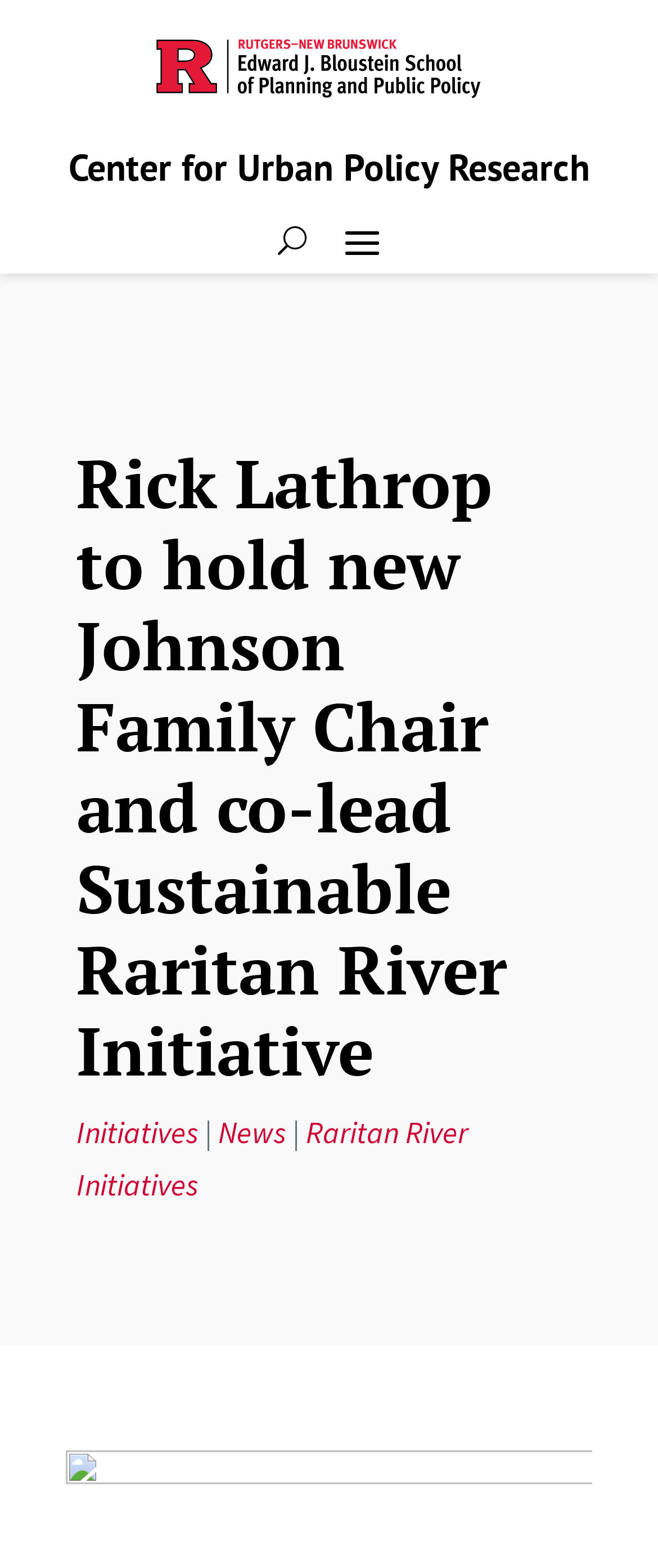Utilize the details in the image to give a detailed response to the question: How many links are there in the navigation menu?

I counted the number of link elements in the navigation menu, which are 'Initiatives', 'News', and 'Raritan River Initiatives', and found that there are 3 links.